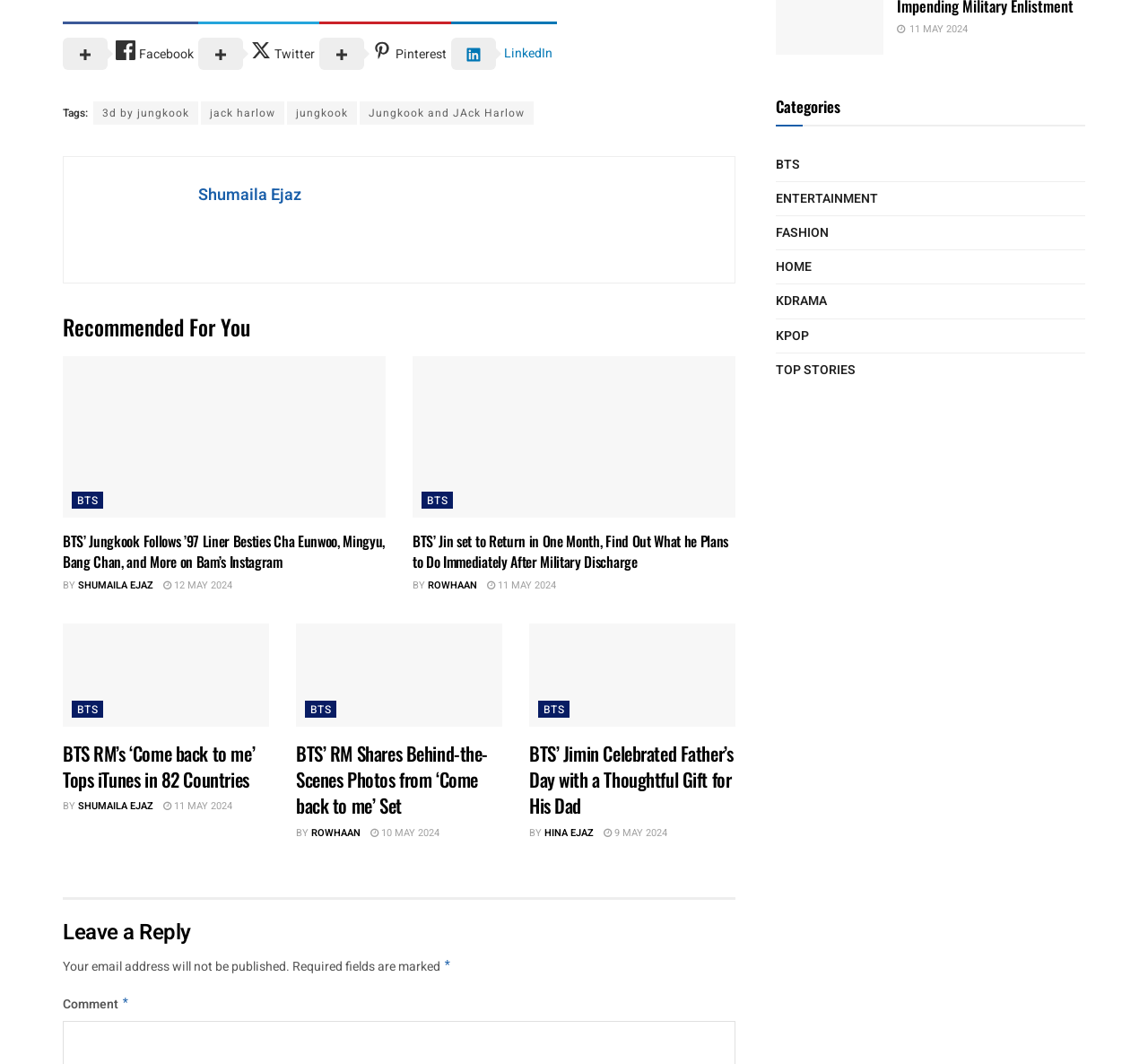Specify the bounding box coordinates of the region I need to click to perform the following instruction: "Click on BTS category". The coordinates must be four float numbers in the range of 0 to 1, i.e., [left, top, right, bottom].

[0.676, 0.144, 0.697, 0.165]